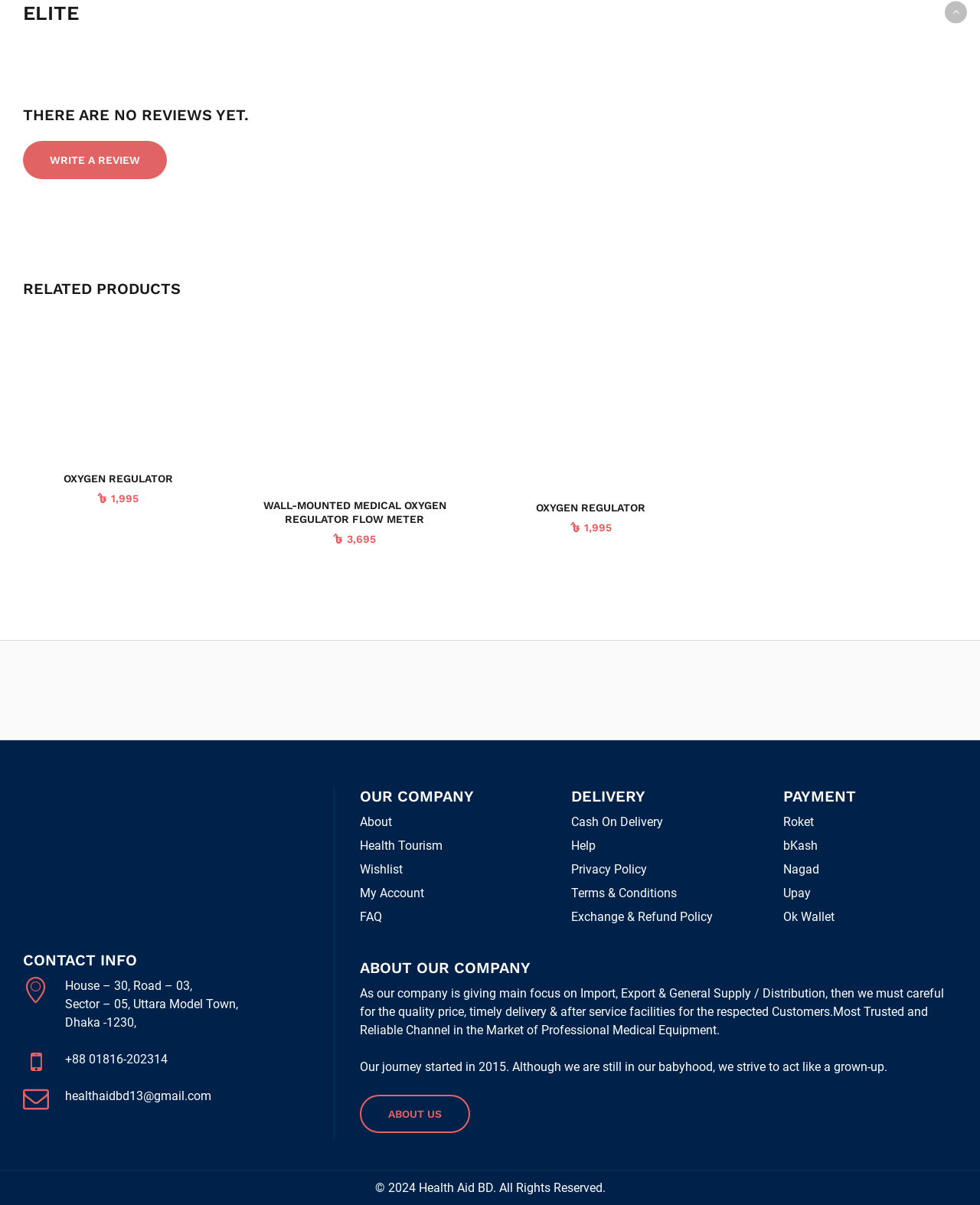Give a one-word or one-phrase response to the question: 
What is the purpose of the company?

Import, Export & General Supply